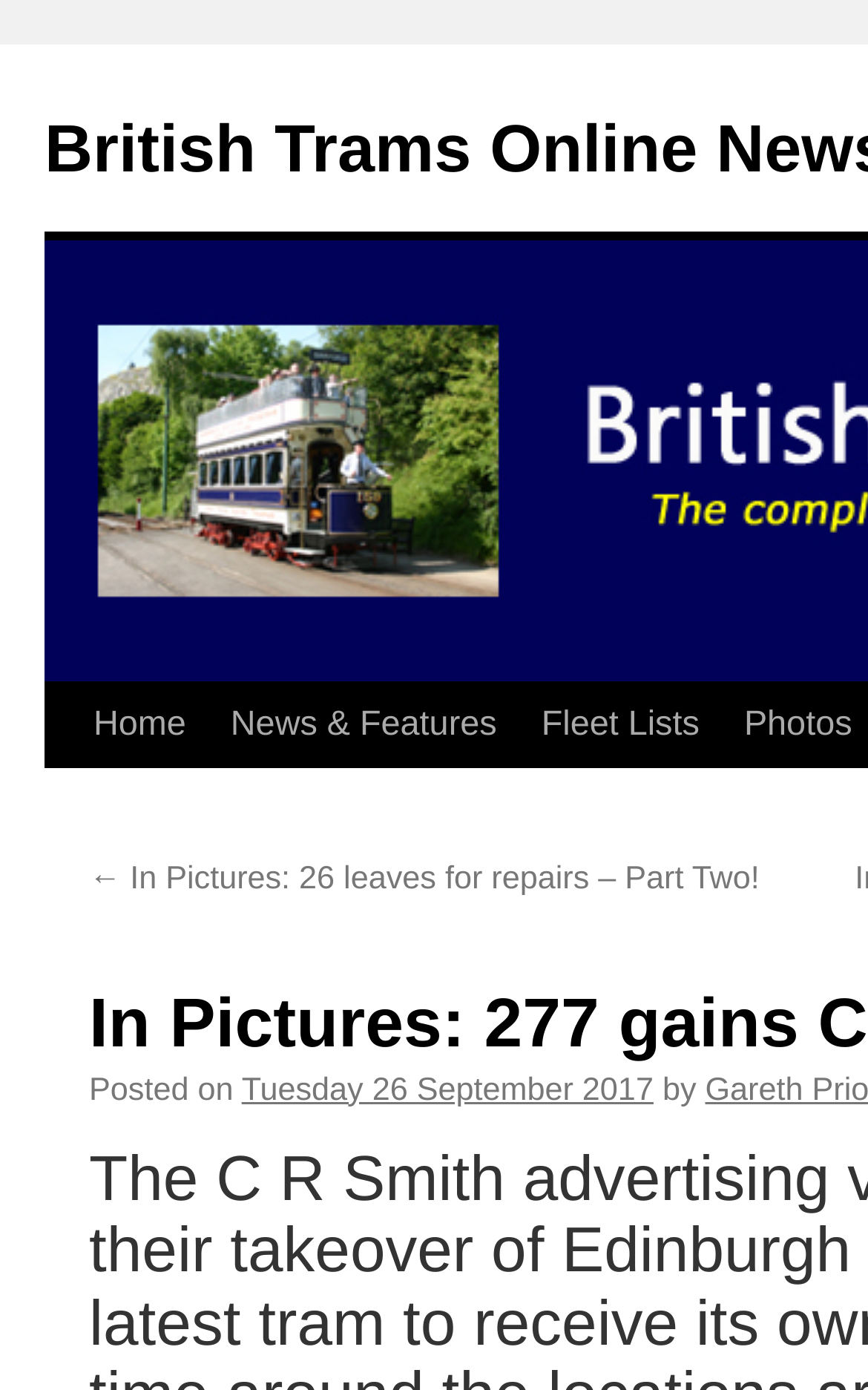Refer to the image and provide an in-depth answer to the question: 
What is the date of the news article?

The date of the news article can be found in the text 'Posted on Tuesday 26 September 2017', which is located below the navigation menu.